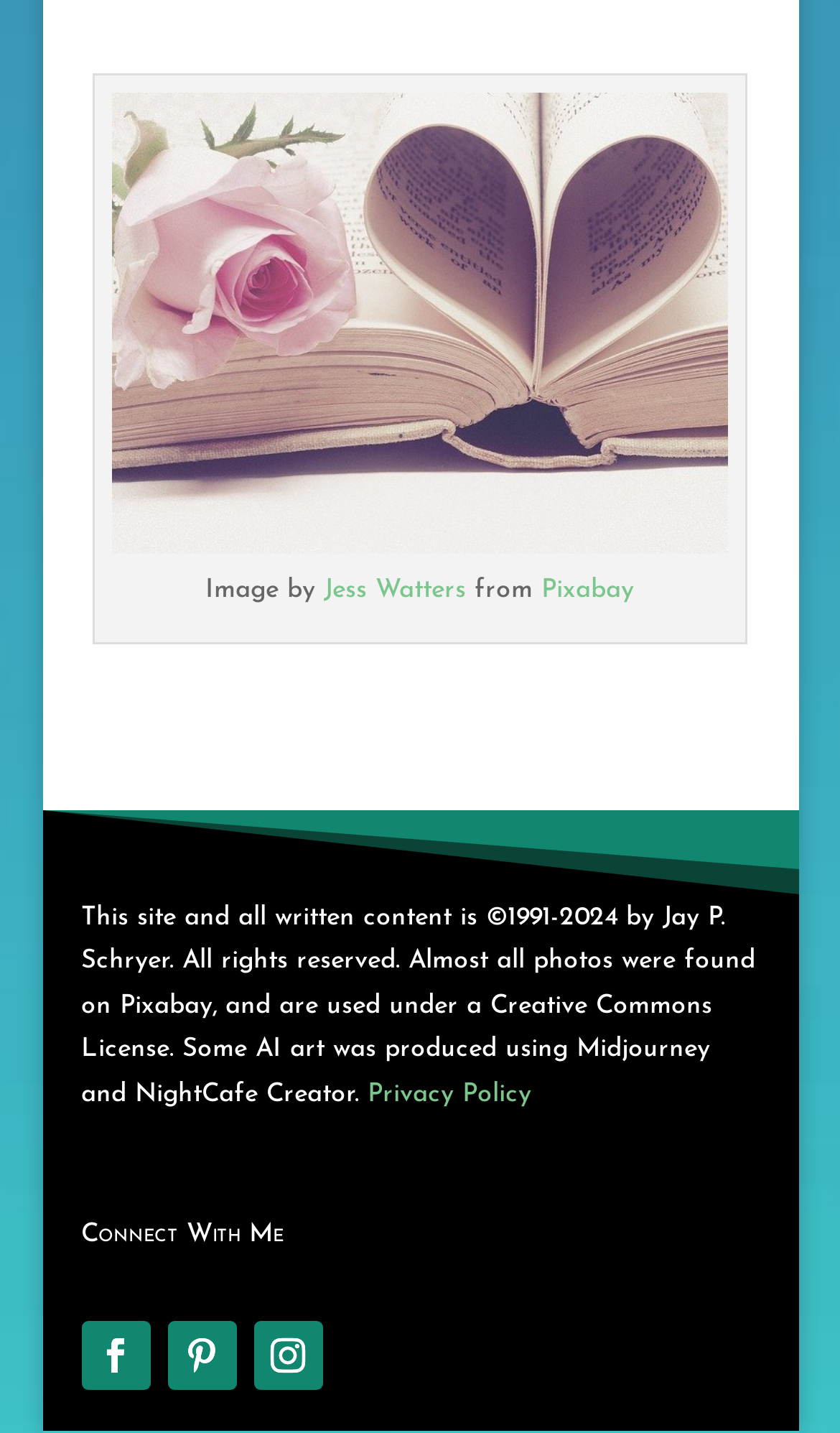What is the source of most photos on the website?
Refer to the image and respond with a one-word or short-phrase answer.

Pixabay